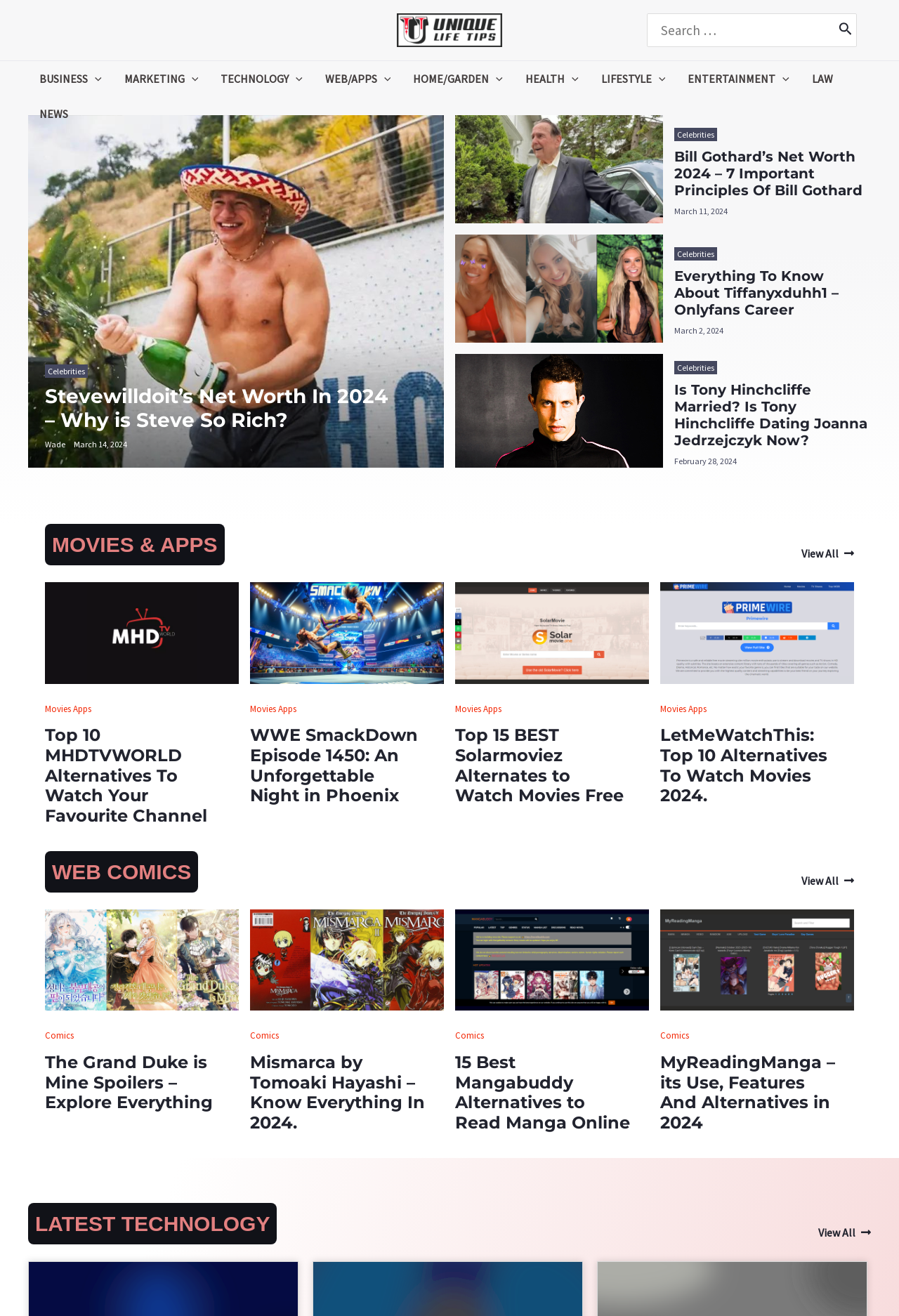Elaborate on the webpage's design and content in a detailed caption.

The webpage is titled "Home - Future Technology" and has a date "February 28, 2024" displayed prominently. At the top, there is a search bar with a search button and a label "Search for:". Below the search bar, there is a navigation menu with several categories, including "BUSINESS", "MARKETING", "TECHNOLOGY", "WEB/APPS", "HOME/GARDEN", "HEALTH", "LIFESTYLE", "ENTERTAINMENT", and "LAW". Each category has a menu toggle icon.

On the left side of the page, there is a section dedicated to news articles. The section is headed by a link "NEWS" and contains several news article links with headings, such as "Stevewilldoit’s Net Worth In 2024 – Why is Steve So Rich?", "Bill Gothard’s Net Worth 2024 – 7 Important Principles Of Bill Gothard", and "Everything To Know About Tiffanyxduhh1 – Onlyfans Career". Each news article link has a corresponding heading and a date, such as "March 14, 2024" or "February 28, 2024".

Below the news section, there is a section titled "MOVIES & APPS" with a "View All" link. This section contains several links to movie and app-related articles, such as "MHDTVWORLD Alternatives", "WWE SmackDown Episode 1450", "BEST Solarmoviez Alternates", and "LetMeWatchThis". Each link has a corresponding image and a heading that summarizes the article.

Finally, at the bottom of the page, there is a section titled "WEB COMICS" with a "View All" link.